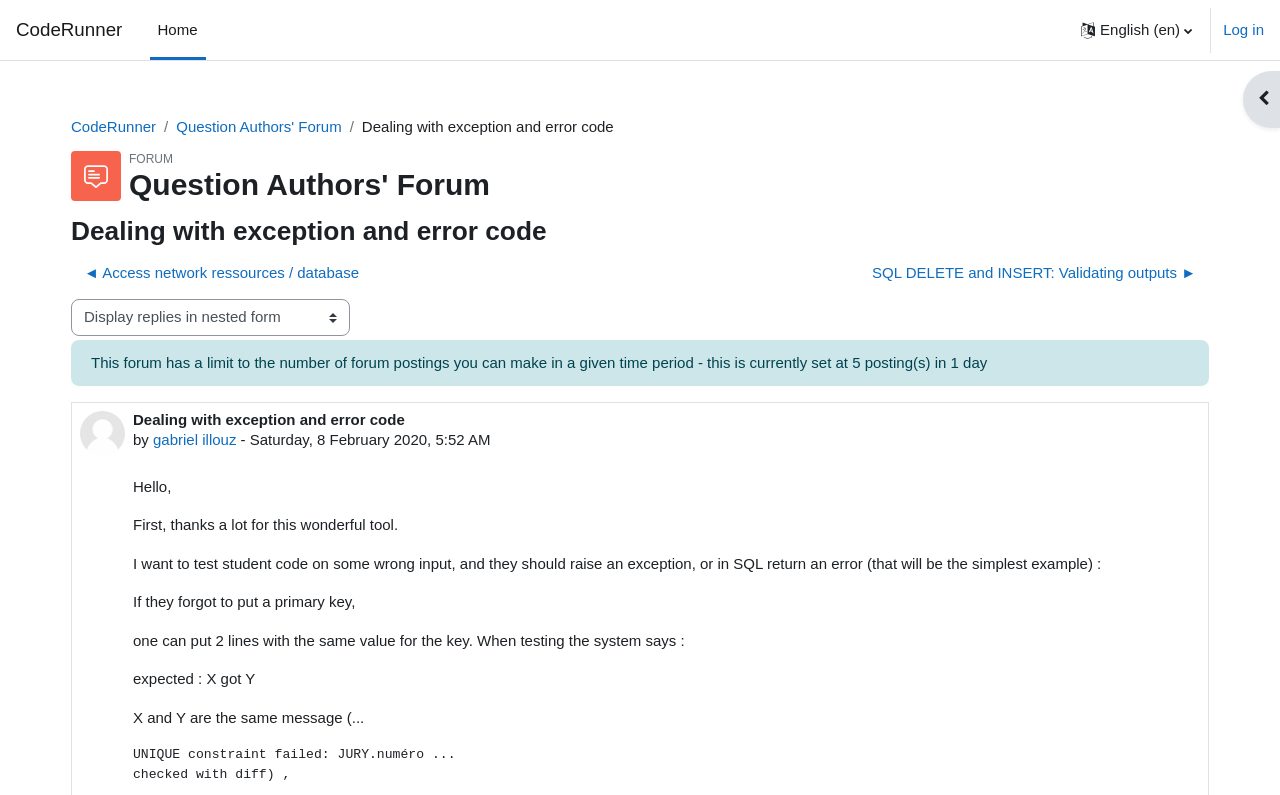How many replies are there to the current discussion?
Please provide an in-depth and detailed response to the question.

The number of replies can be found in the discussion thread, where it is stated 'Number of replies: 9'.